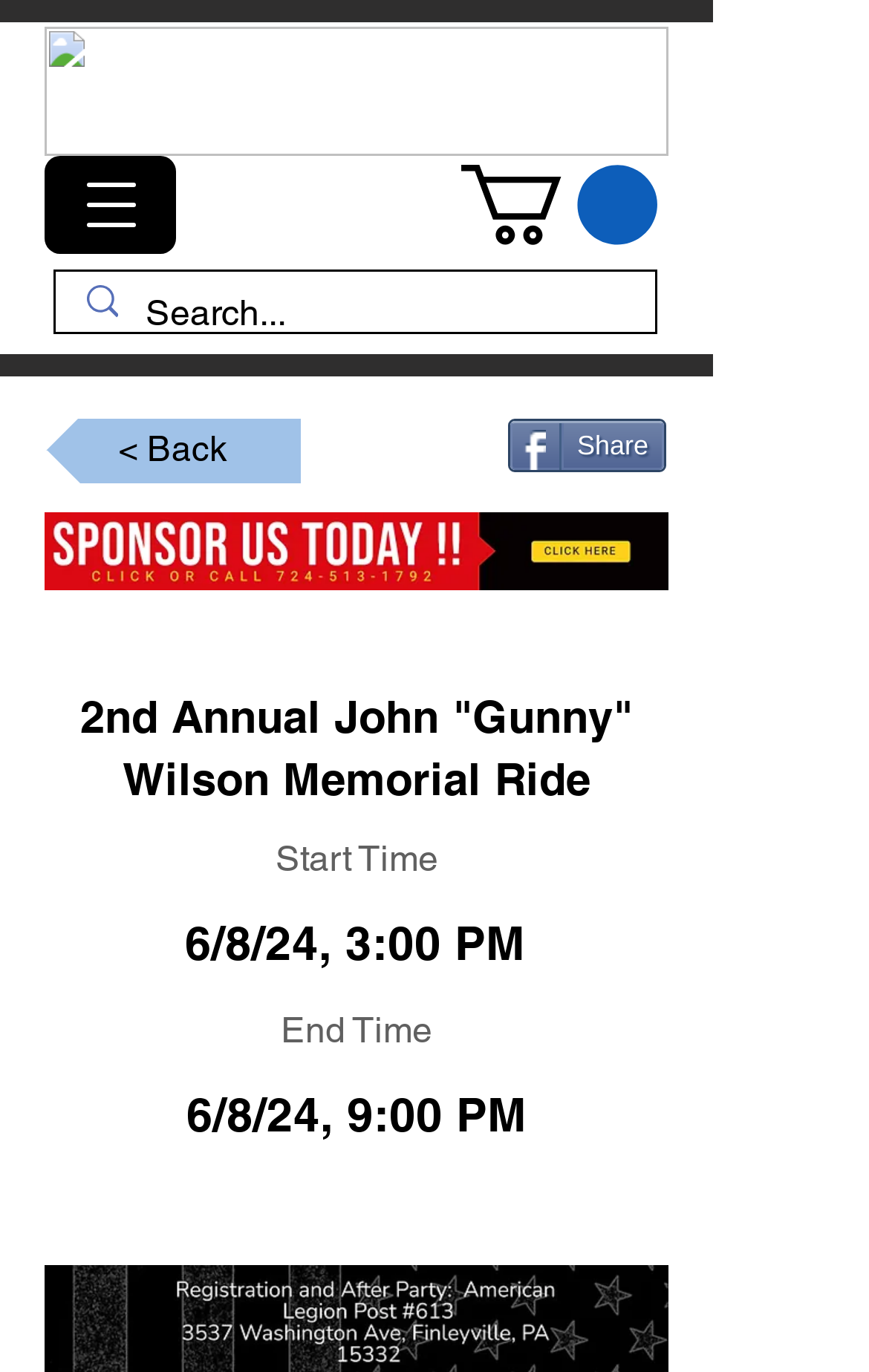Find the main header of the webpage and produce its text content.

2nd Annual John "Gunny" Wilson Memorial Ride